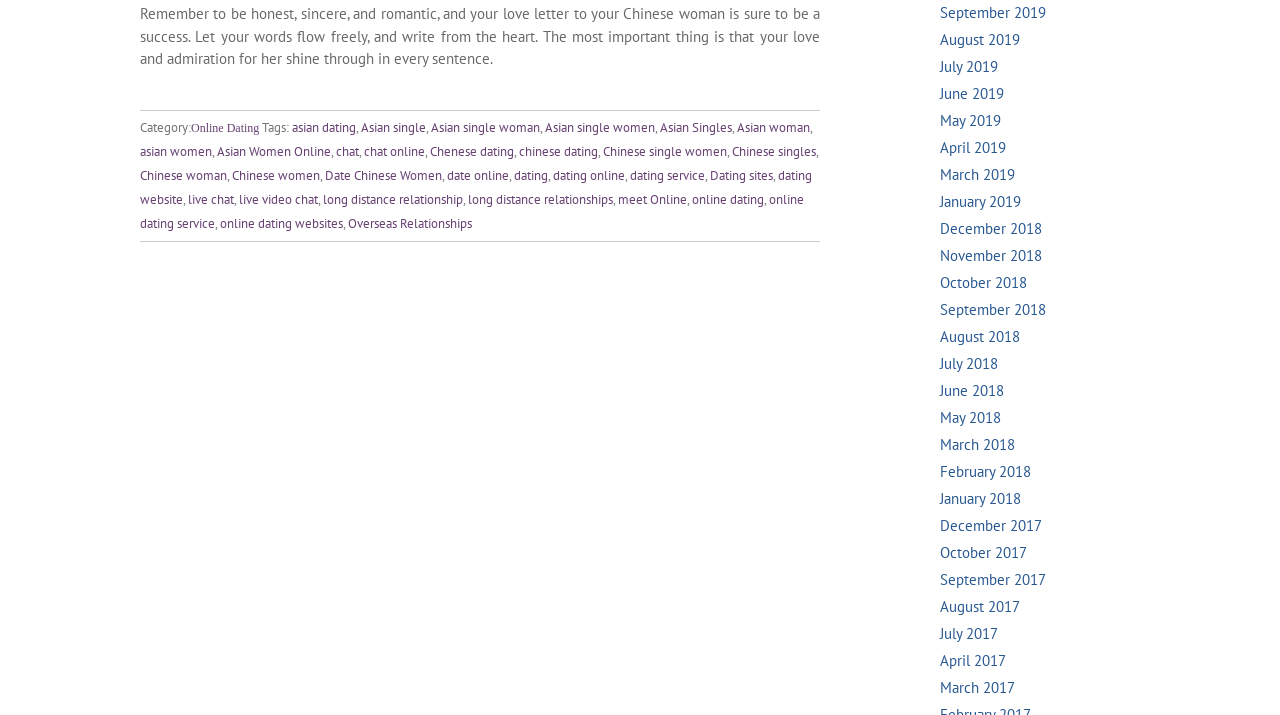Could you indicate the bounding box coordinates of the region to click in order to complete this instruction: "Click on 'Online Dating'".

[0.149, 0.169, 0.203, 0.188]